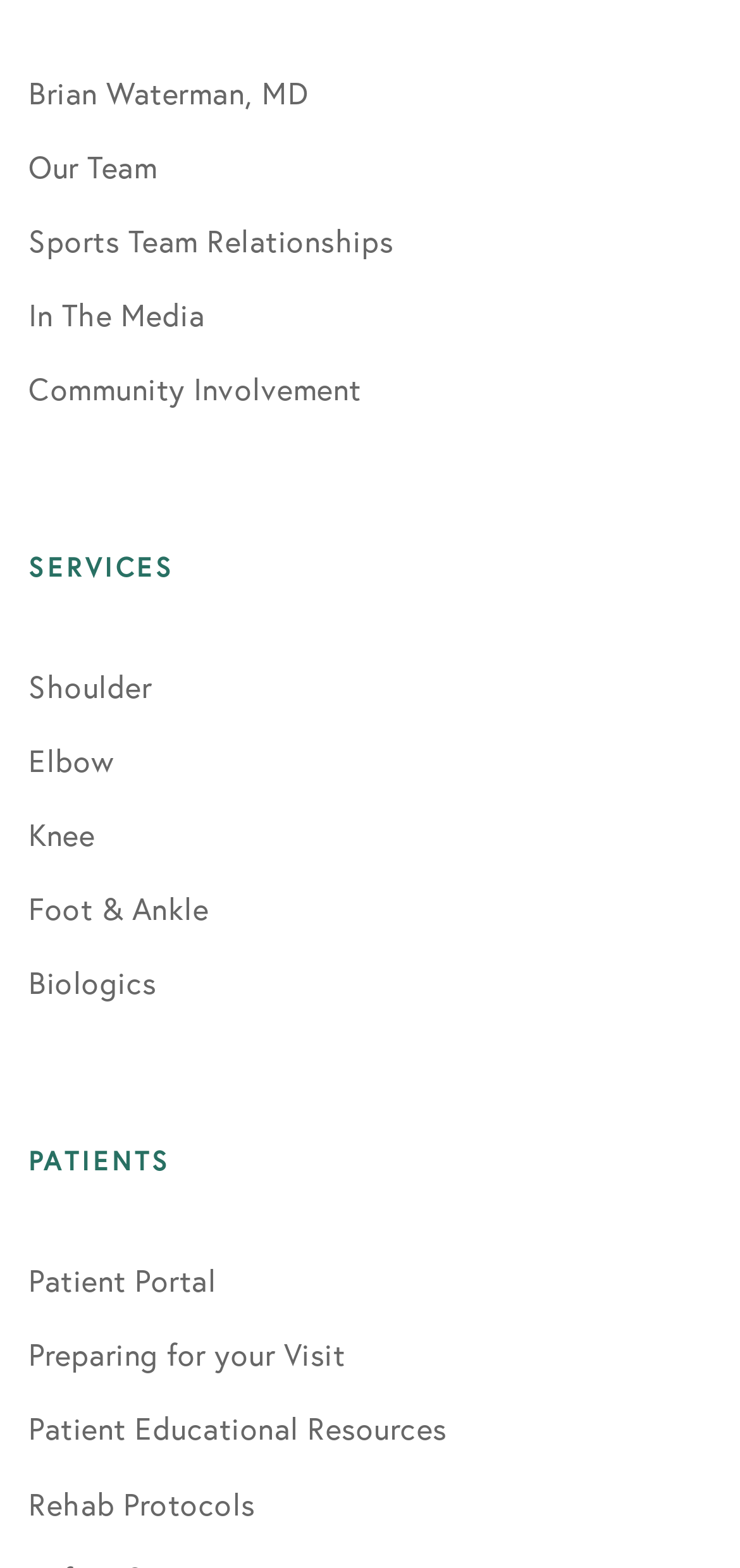Please pinpoint the bounding box coordinates for the region I should click to adhere to this instruction: "Check community involvement".

[0.038, 0.235, 0.488, 0.26]